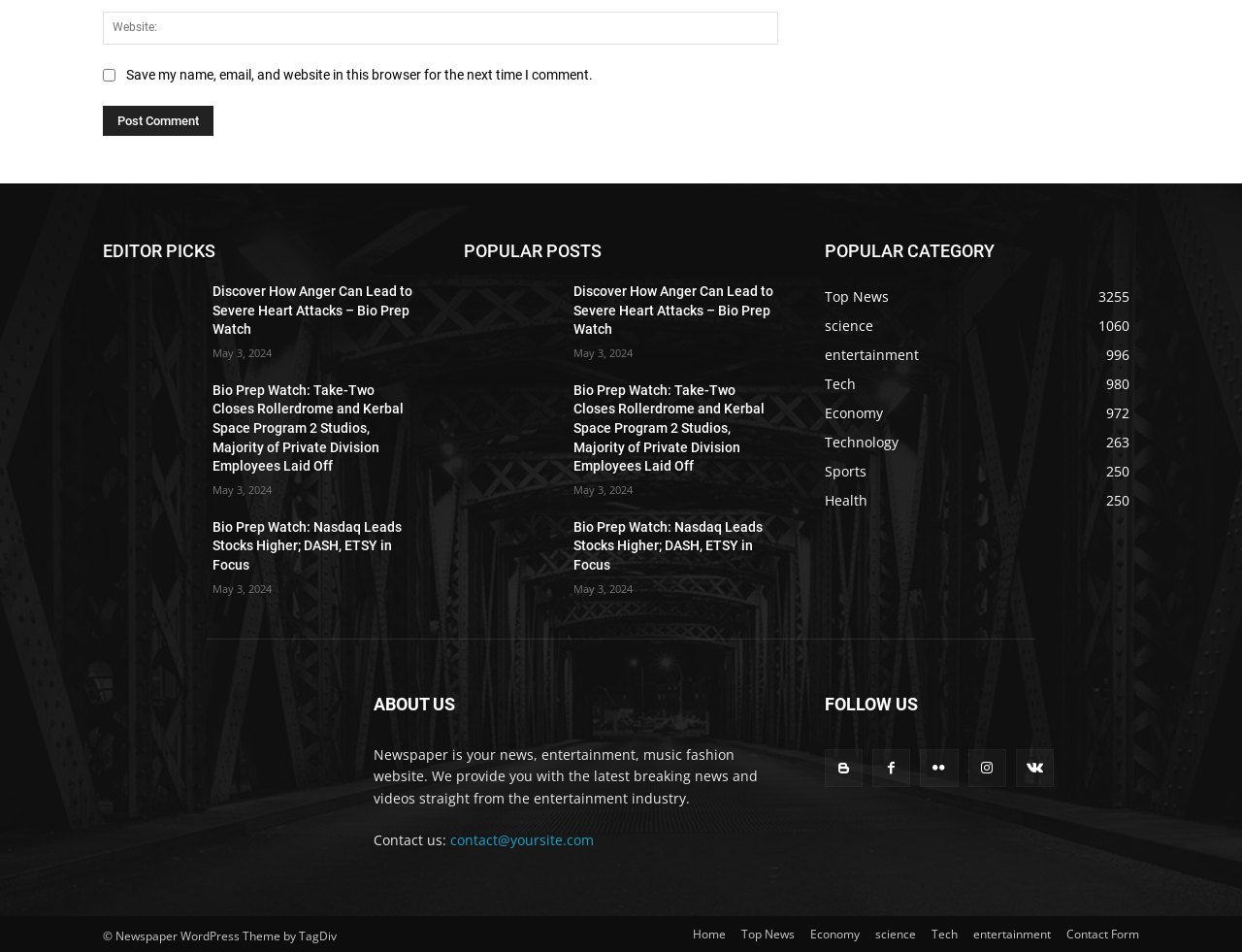How can I contact the website?
Based on the screenshot, give a detailed explanation to answer the question.

I found this email address listed in the 'Contact us' section, which is likely the way to contact the website.